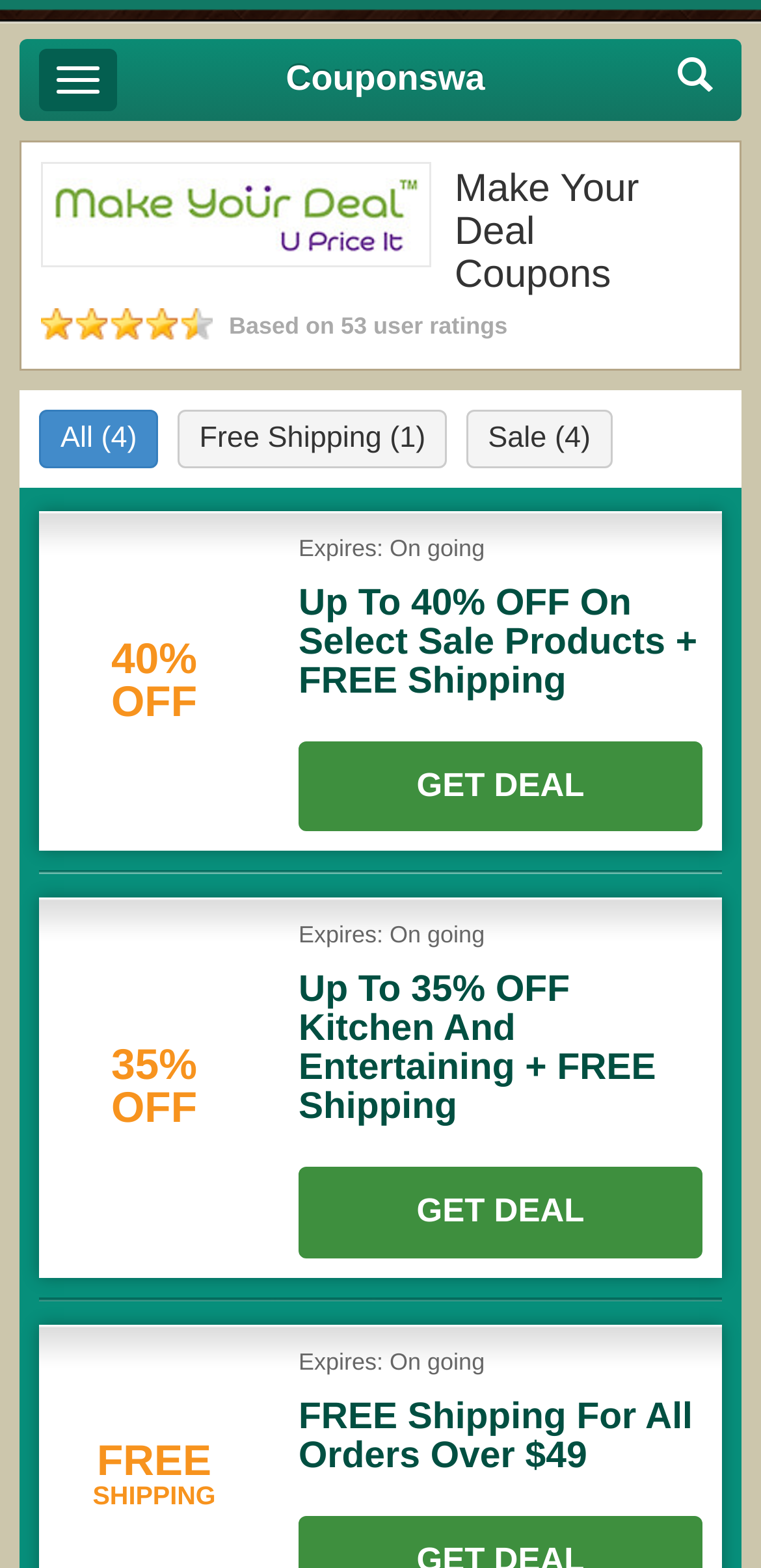How many coupon categories are there?
From the screenshot, supply a one-word or short-phrase answer.

3